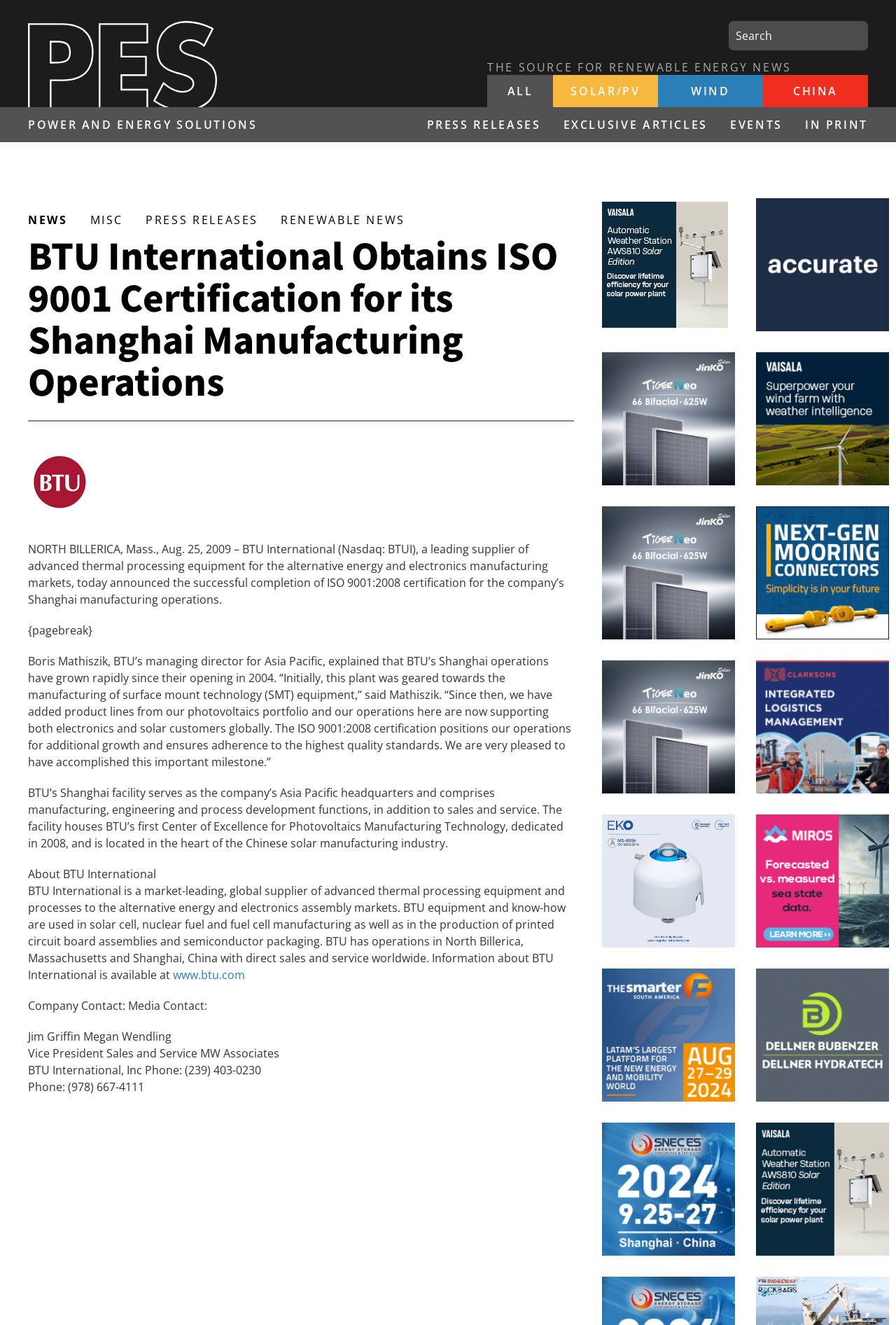What is the industry that BTU International serves?
From the image, provide a succinct answer in one word or a short phrase.

alternative energy and electronics manufacturing